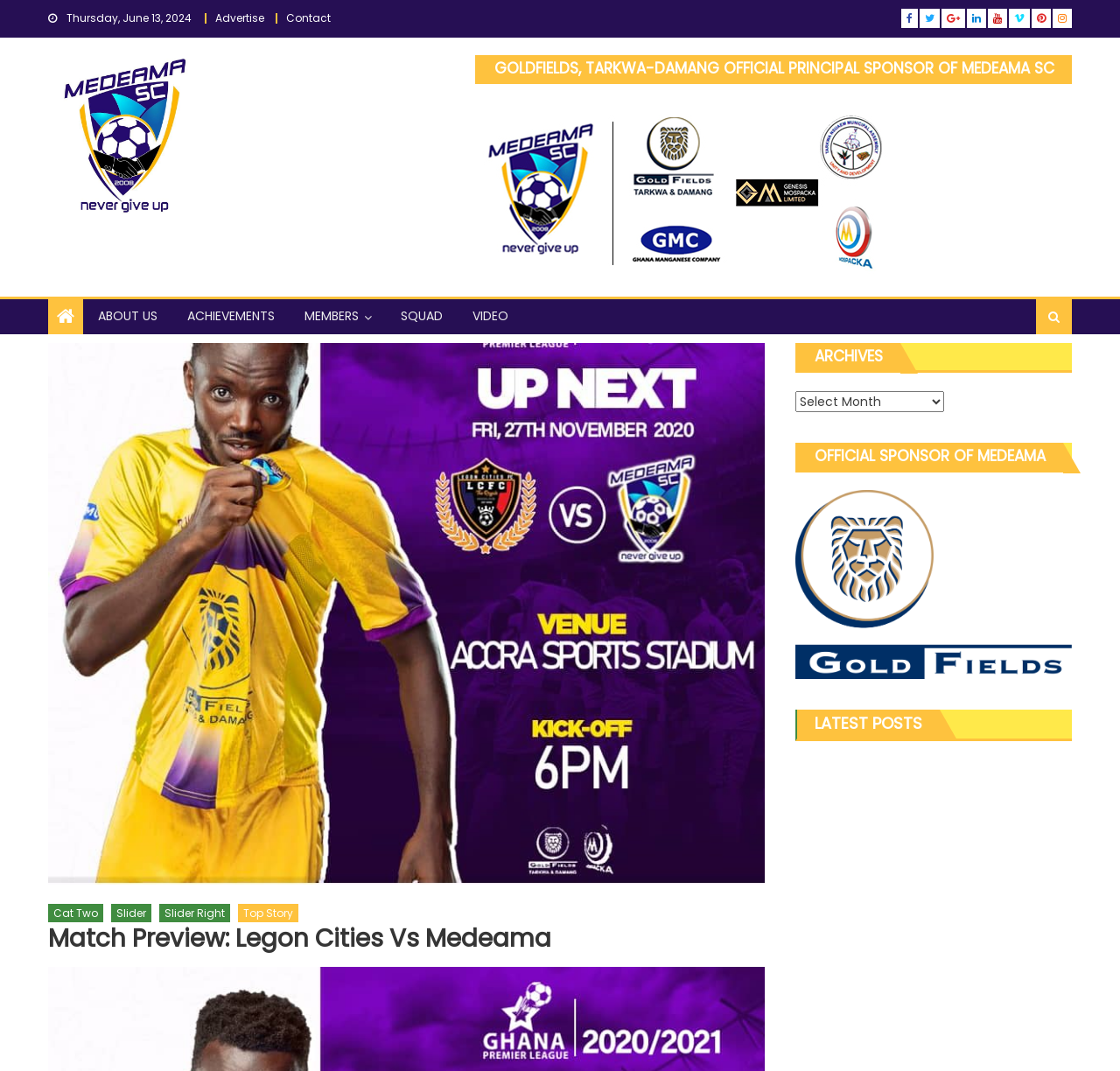Identify the bounding box for the UI element that is described as follows: "Reply".

None